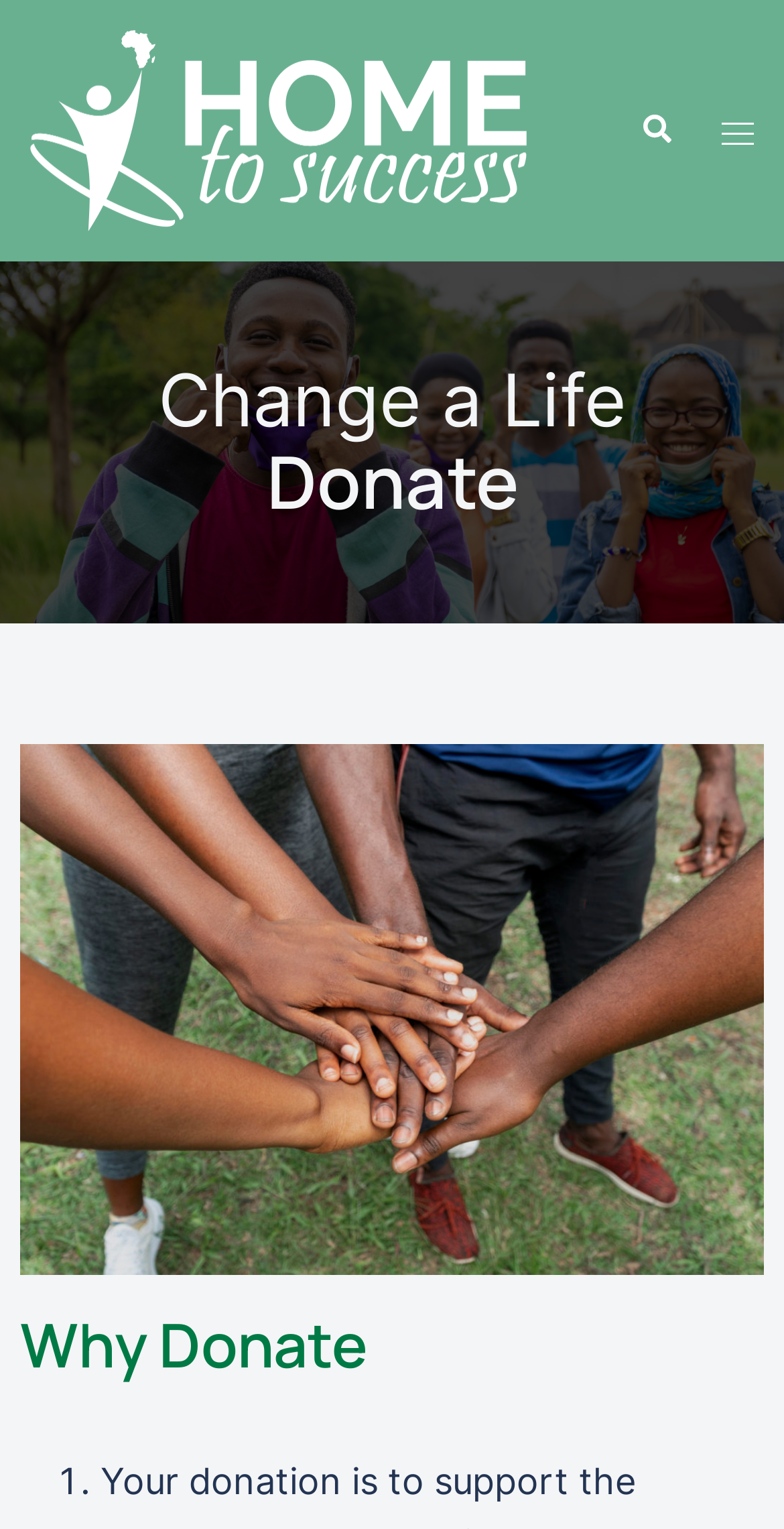What is the main purpose of this webpage?
Please provide a comprehensive answer based on the information in the image.

Based on the webpage structure and content, it appears that the main purpose of this webpage is to facilitate donations, as indicated by the prominent 'Donate' heading and the 'Change a Life' static text.